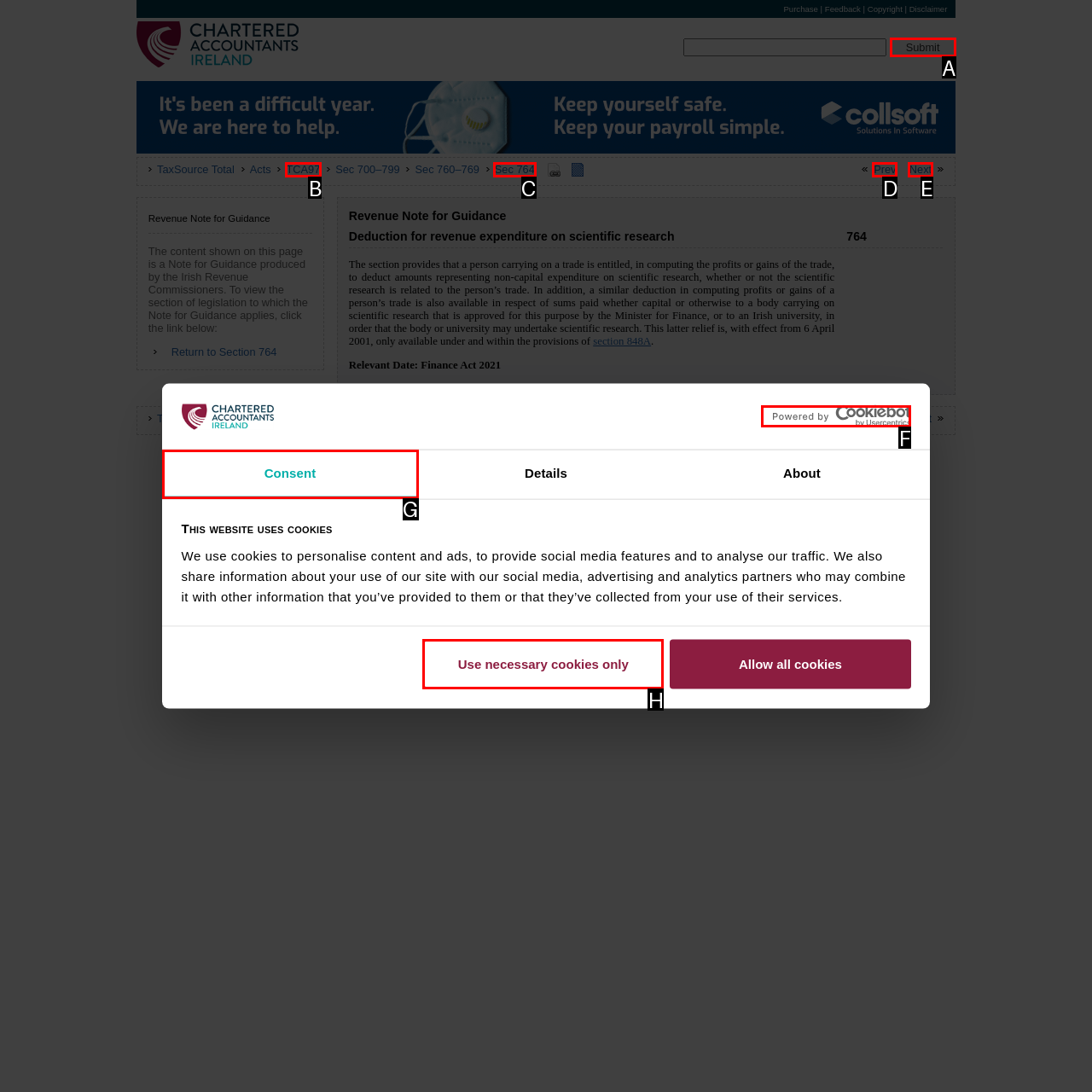Figure out which option to click to perform the following task: Click the 'Submit' button
Provide the letter of the correct option in your response.

A